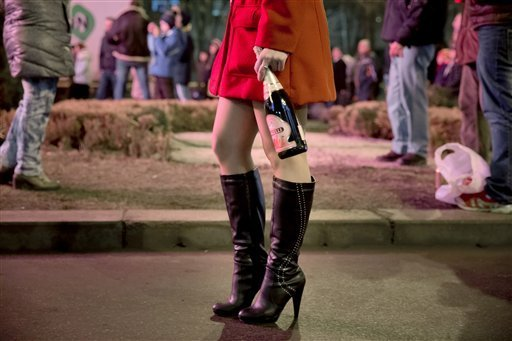What is the woman holding in her hand?
Please answer the question with as much detail and depth as you can.

In the scene, the woman is confidently standing at the forefront, and I notice that she is holding a bottle of champagne, suggesting that she is ready to celebrate a special moment or ring in the New Year.